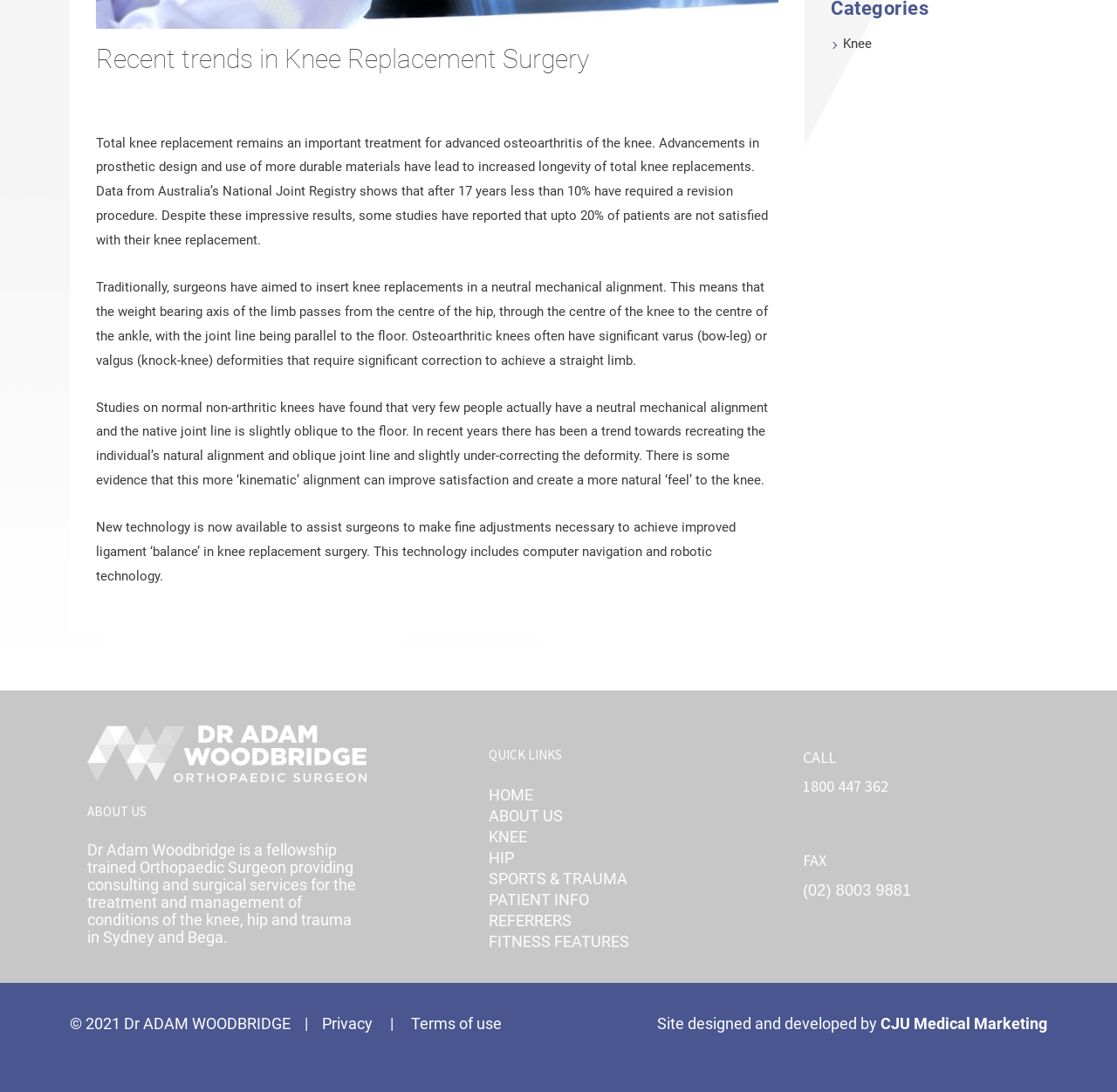Determine the bounding box of the UI element mentioned here: "Western Badge & Novelty Co.". The coordinates must be in the format [left, top, right, bottom] with values ranging from 0 to 1.

None